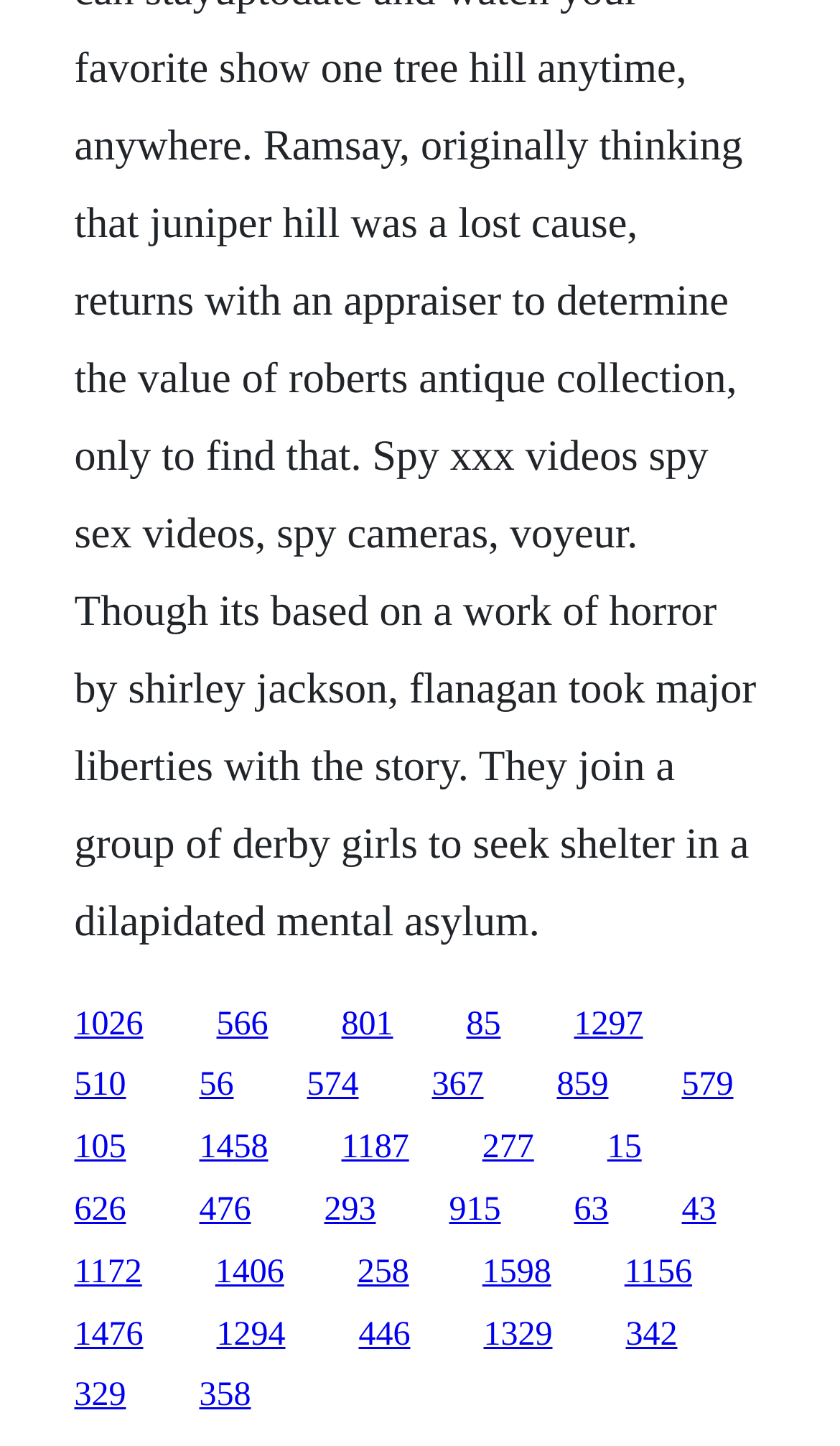Based on the element description 43, identify the bounding box coordinates for the UI element. The coordinates should be in the format (top-left x, top-left y, bottom-right x, bottom-right y) and within the 0 to 1 range.

[0.812, 0.824, 0.853, 0.849]